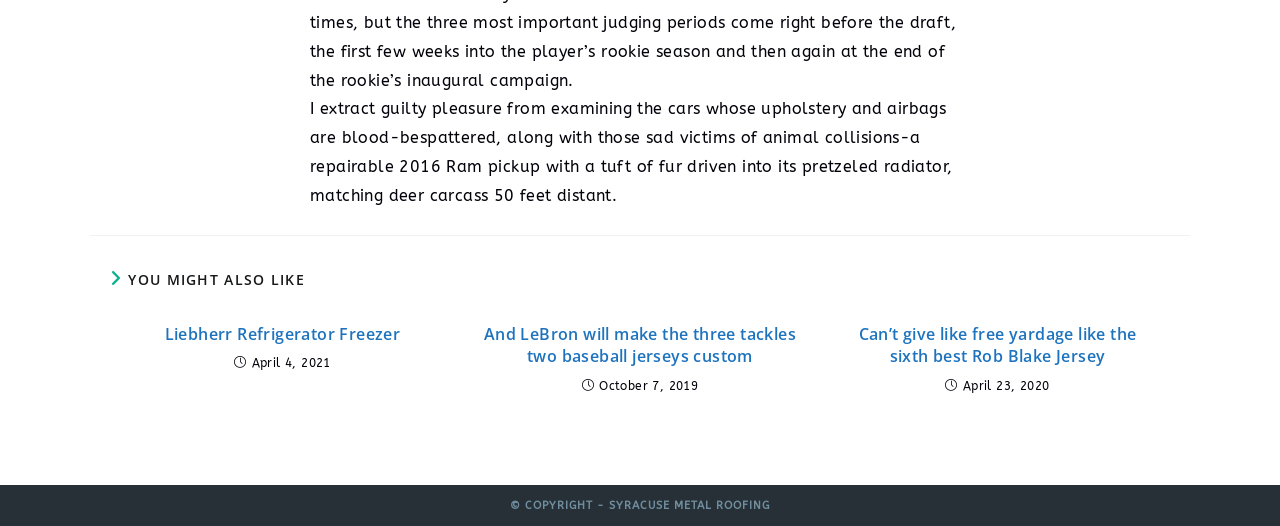When was the second article published?
Can you provide an in-depth and detailed response to the question?

The second article has a time element with the text 'October 7, 2019' located at coordinates [0.468, 0.72, 0.545, 0.746]. This indicates that the article was published on October 7, 2019.